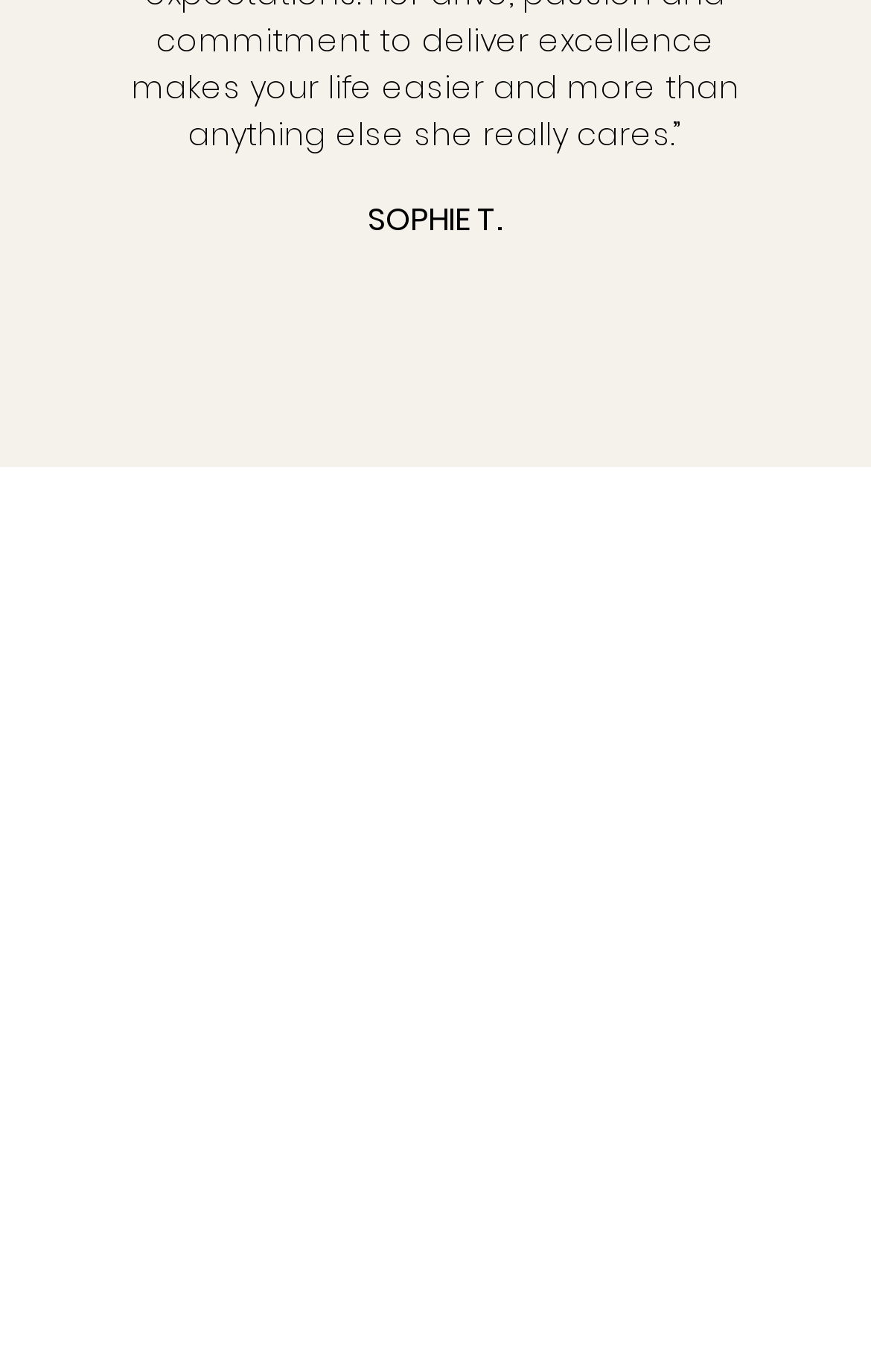Carefully examine the image and provide an in-depth answer to the question: What is the name of the person on the webpage?

The webpage has a heading element with the text 'SOPHIE T.' at the top, which suggests that the webpage is about a person named Sophie T.